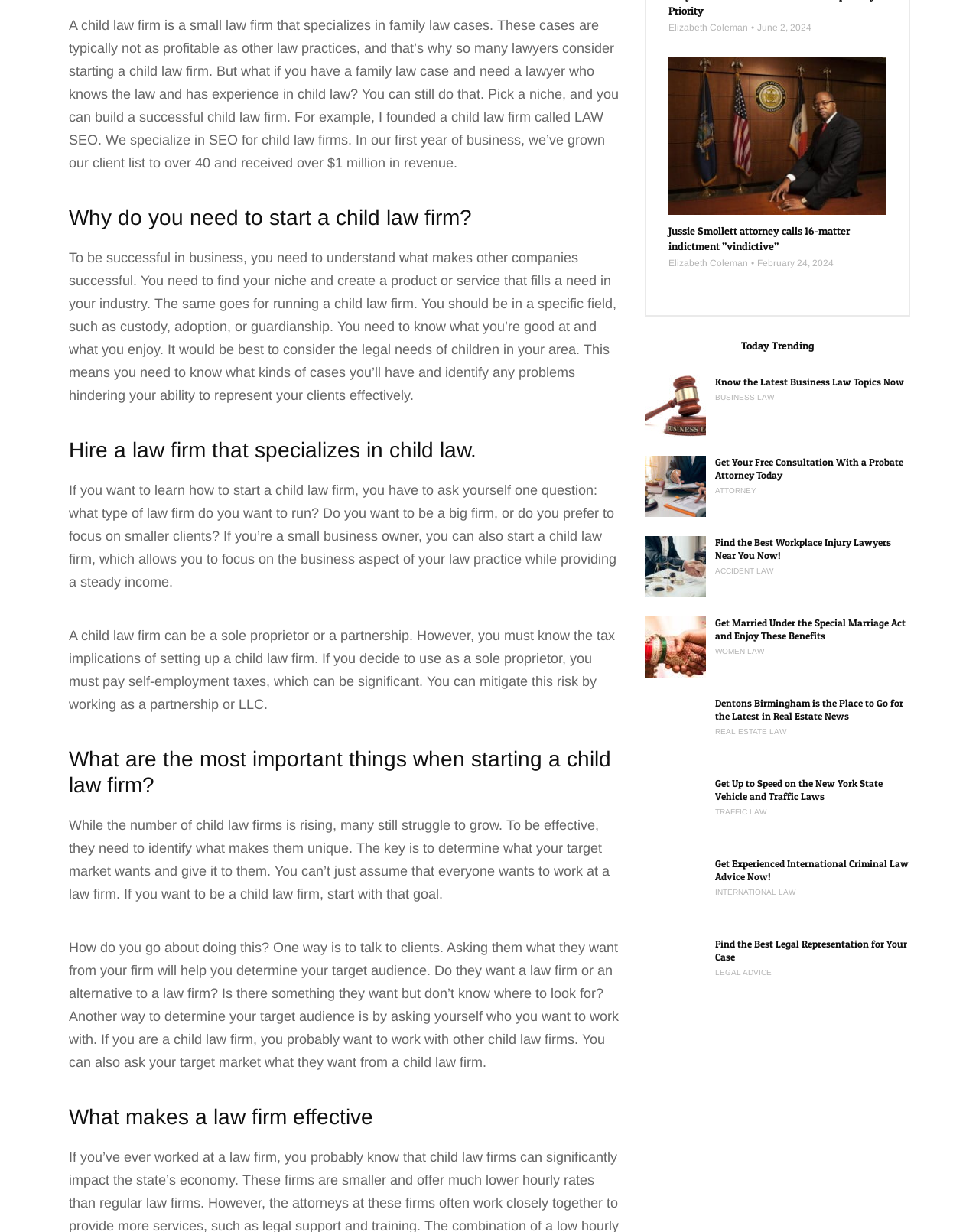Please provide a comprehensive answer to the question below using the information from the image: What type of law firm is the author talking about?

The author is talking about a child law firm because the text mentions 'A child law firm is a small law firm that specializes in family law cases.' and continues to discuss the specifics of starting and running a child law firm.